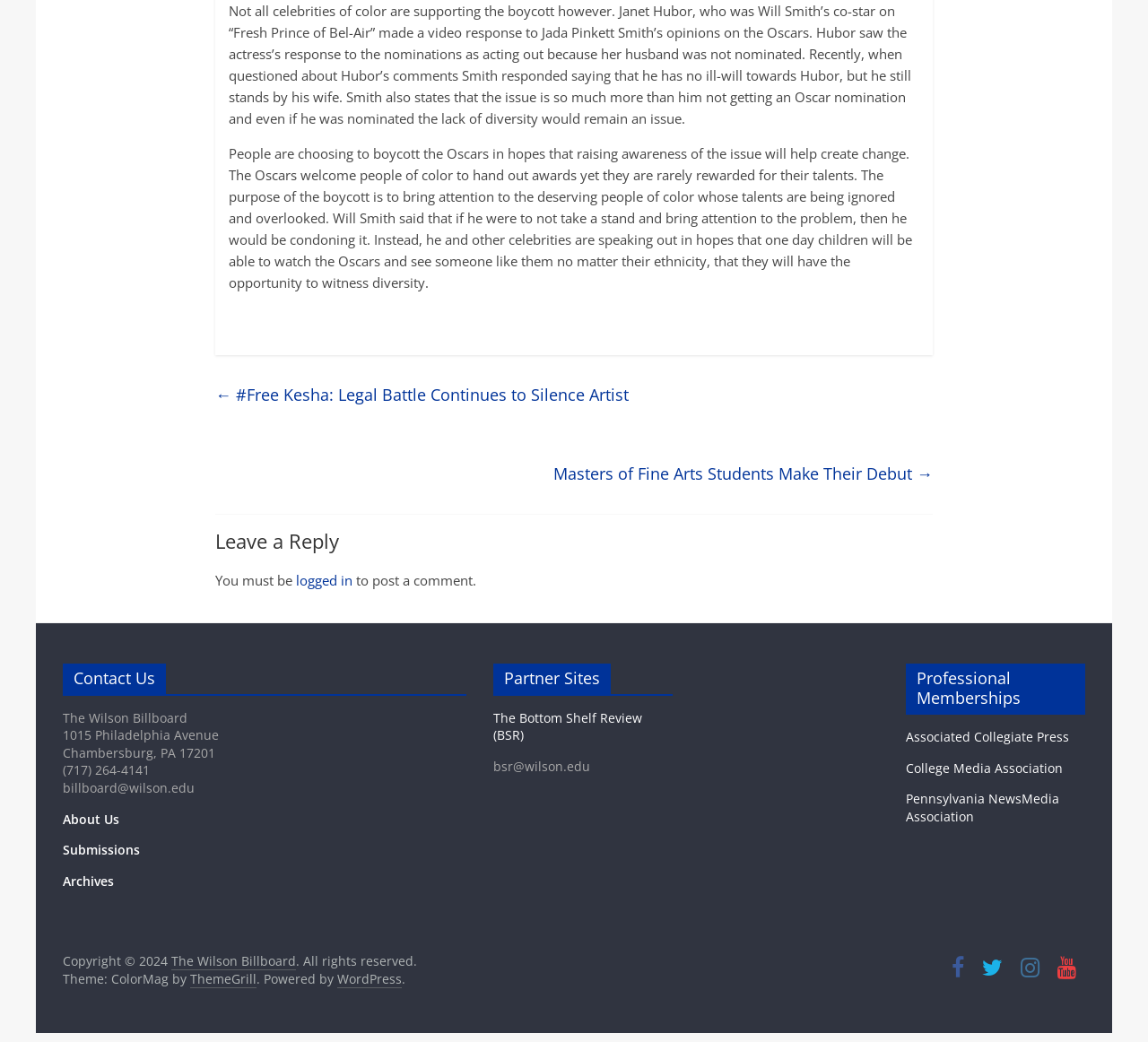What is the copyright year of the website?
Refer to the image and offer an in-depth and detailed answer to the question.

I found the copyright year by looking at the bottom-left corner of the webpage, where it says 'Copyright © 2024' in a static text element.